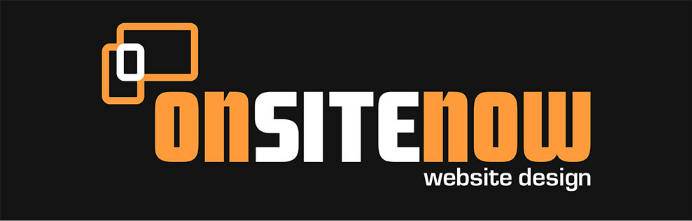Generate a comprehensive caption that describes the image.

The image features the logo of "OnSiteNow," a website design company. The design showcases a modern and sleek aesthetic, highlighted by a vibrant orange and white color scheme against a contrasting black background. The word "onsite" is emphasized in bold letters, with "now" rendered in a similar style, making it visually striking and easy to read. Above the name, there are three abstract shapes representing devices—a phone, tablet, and monitor—arranged in a neat configuration that signifies the company's focus on digital design and connectivity. The additional tagline "website design" is subtly placed below, reinforcing the company's expertise. This logo effectively communicates the brand's identity and specialty in web design services.